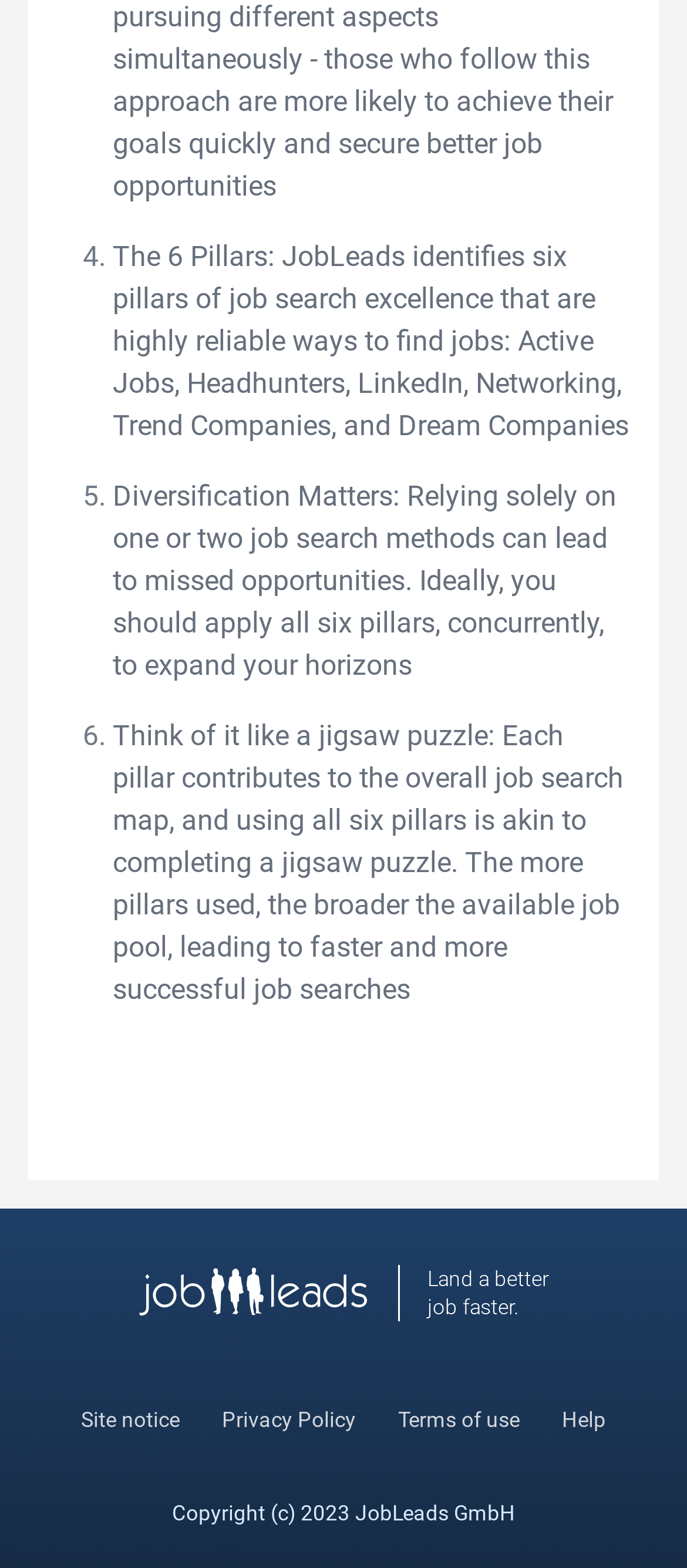Using the image as a reference, answer the following question in as much detail as possible:
What is the main topic of this webpage?

Based on the StaticText elements, I can see that the webpage is discussing job search strategies and the importance of diversification in finding a job. The text mentions 'six pillars of job search excellence' and provides explanations for each pillar, indicating that the main topic of this webpage is job search.